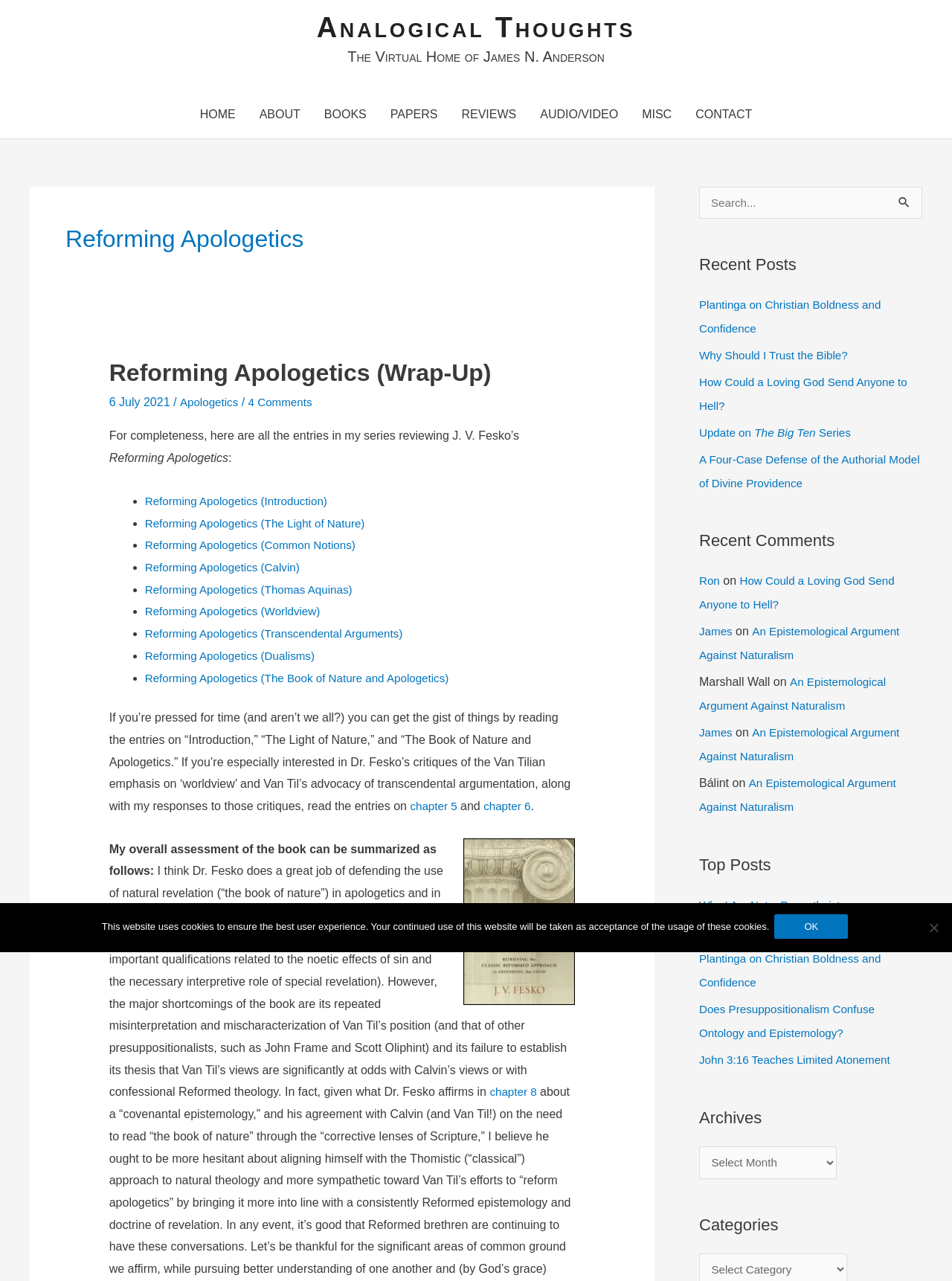Please indicate the bounding box coordinates of the element's region to be clicked to achieve the instruction: "Click on the 'CONTACT' link". Provide the coordinates as four float numbers between 0 and 1, i.e., [left, top, right, bottom].

[0.718, 0.073, 0.803, 0.11]